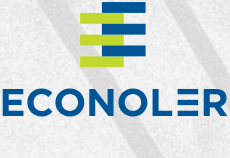What is the background color of the logo?
From the screenshot, supply a one-word or short-phrase answer.

Light and neutral